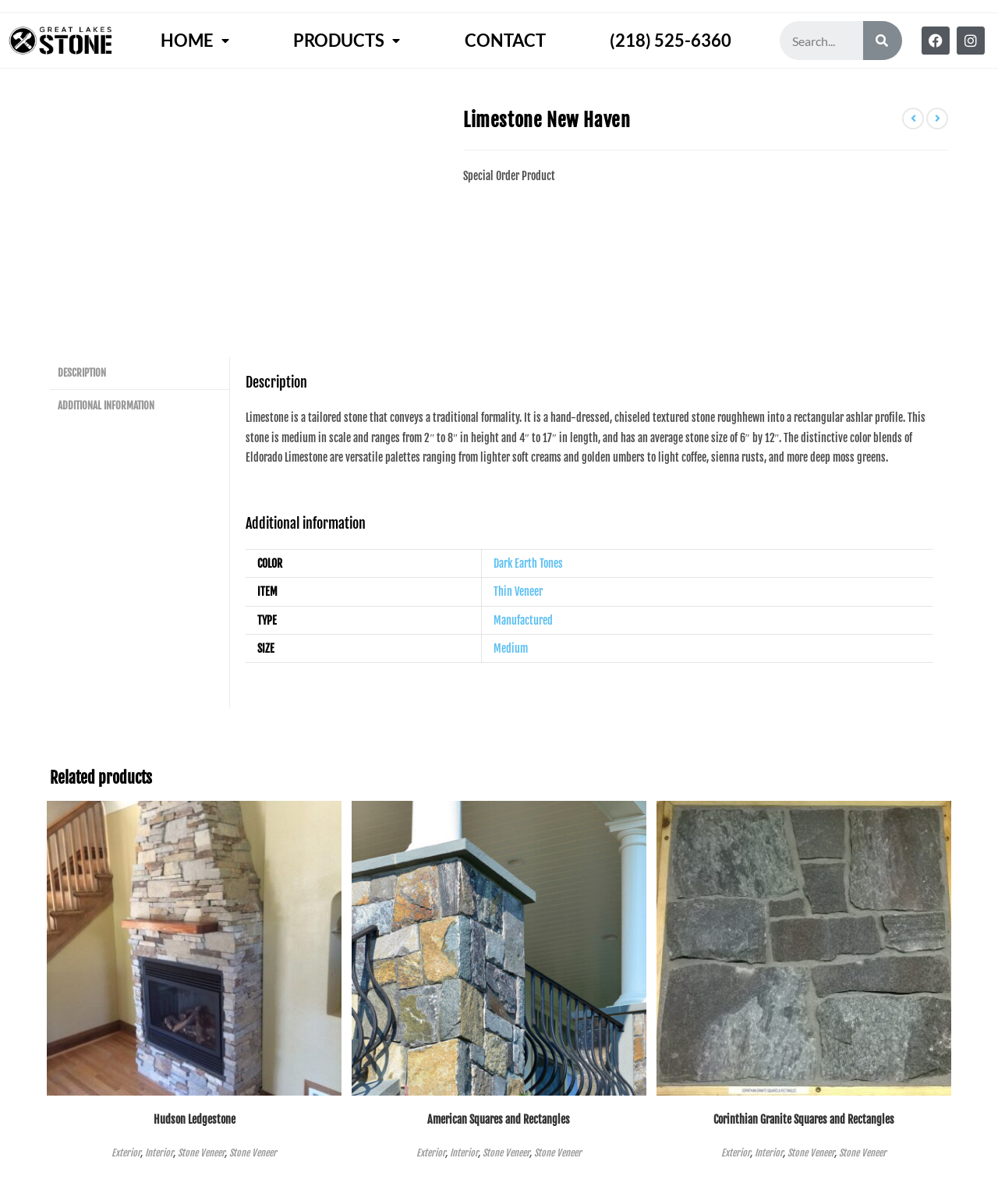Identify the bounding box coordinates for the region of the element that should be clicked to carry out the instruction: "Go to 'France'". The bounding box coordinates should be four float numbers between 0 and 1, i.e., [left, top, right, bottom].

None